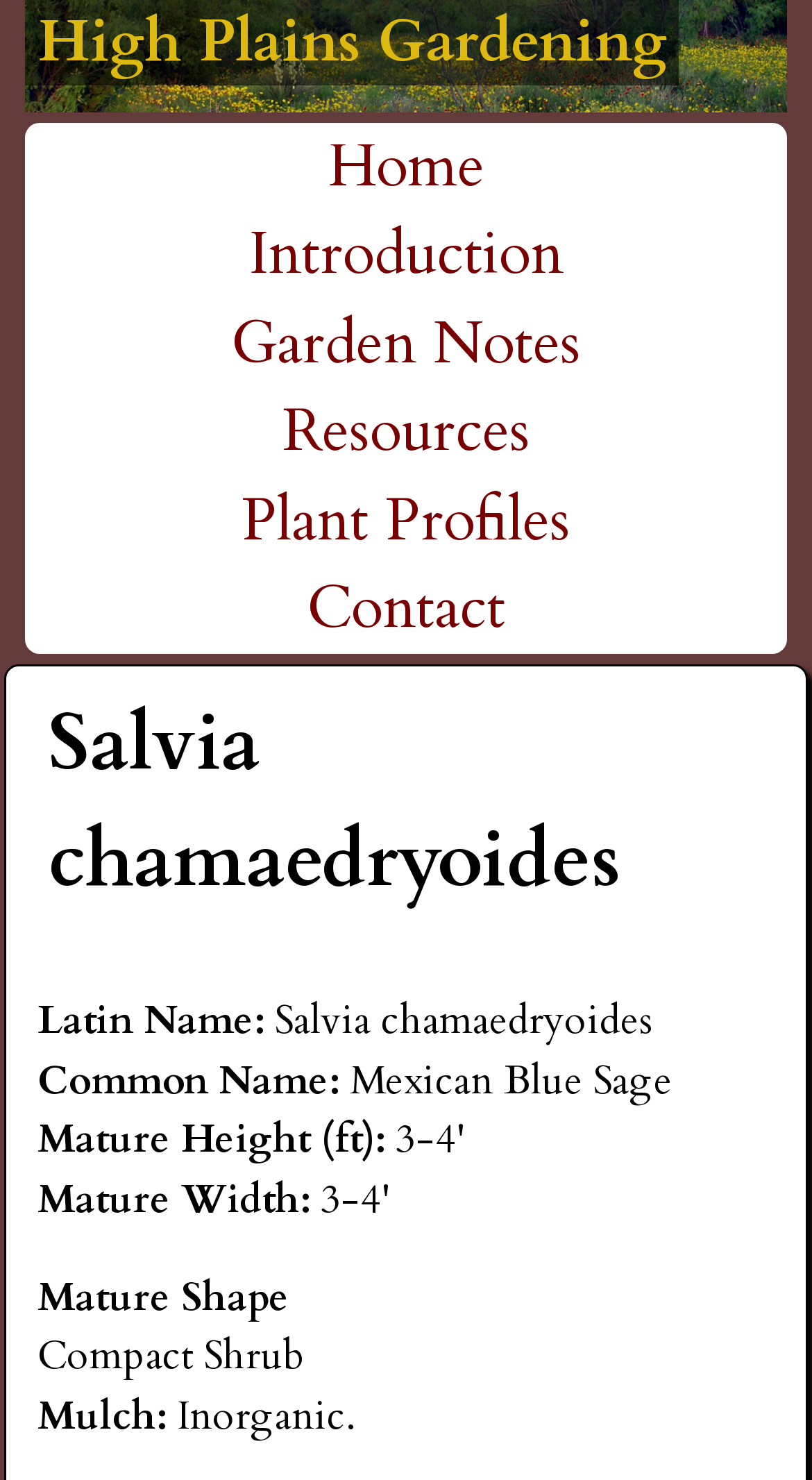What is the shape of the mature plant?
Answer the question with a detailed explanation, including all necessary information.

I found the answer by examining the heading 'Mature Shape' and its corresponding StaticText element that contains the answer 'Compact Shrub'.